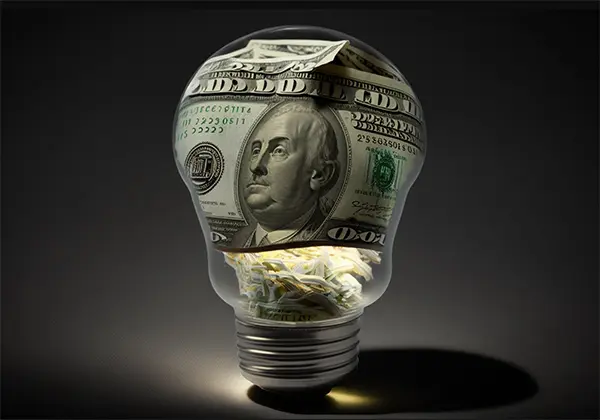Offer an in-depth caption of the image, mentioning all notable aspects.

The image creatively depicts a light bulb filled with cash, symbolizing the financial aspects of innovation and invention. The light bulb's transparent body showcases layers of folded U.S. dollar bills, with a prominent $100 bill visible at the top, signifying the investment required to develop and patent new ideas. The glowing base of the bulb suggests the illumination of creativity and the potential profitability of inventive ventures. This imagery aligns with the discussion surrounding patent costs, highlighting that while initial filing fees may be low, the journey of securing and maintaining a patent involves significant financial commitment, reflecting the broader theme of innovation in the context of economic investment.